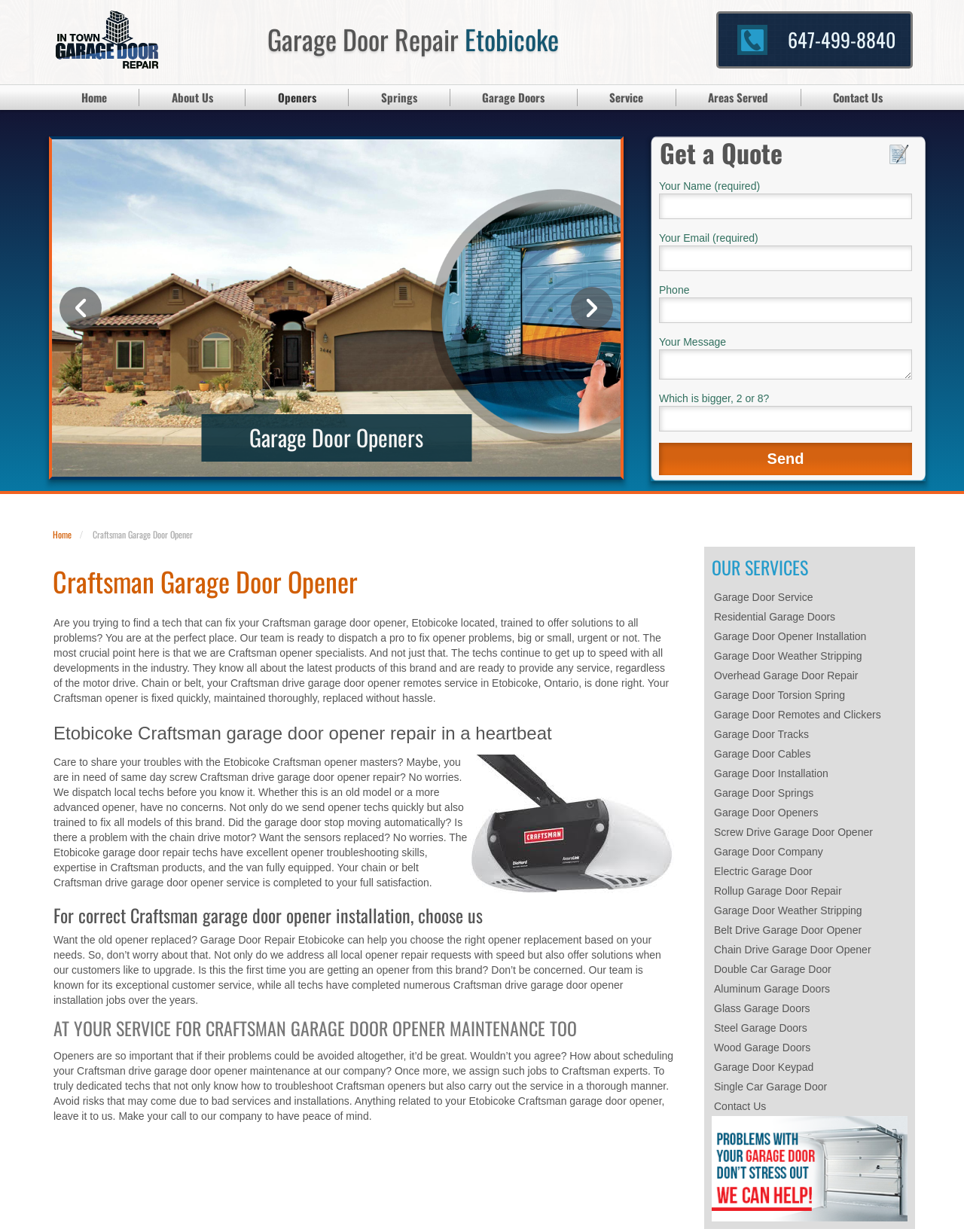Find the bounding box coordinates for the HTML element described in this sentence: "Garage Doors". Provide the coordinates as four float numbers between 0 and 1, in the format [left, top, right, bottom].

[0.467, 0.072, 0.599, 0.086]